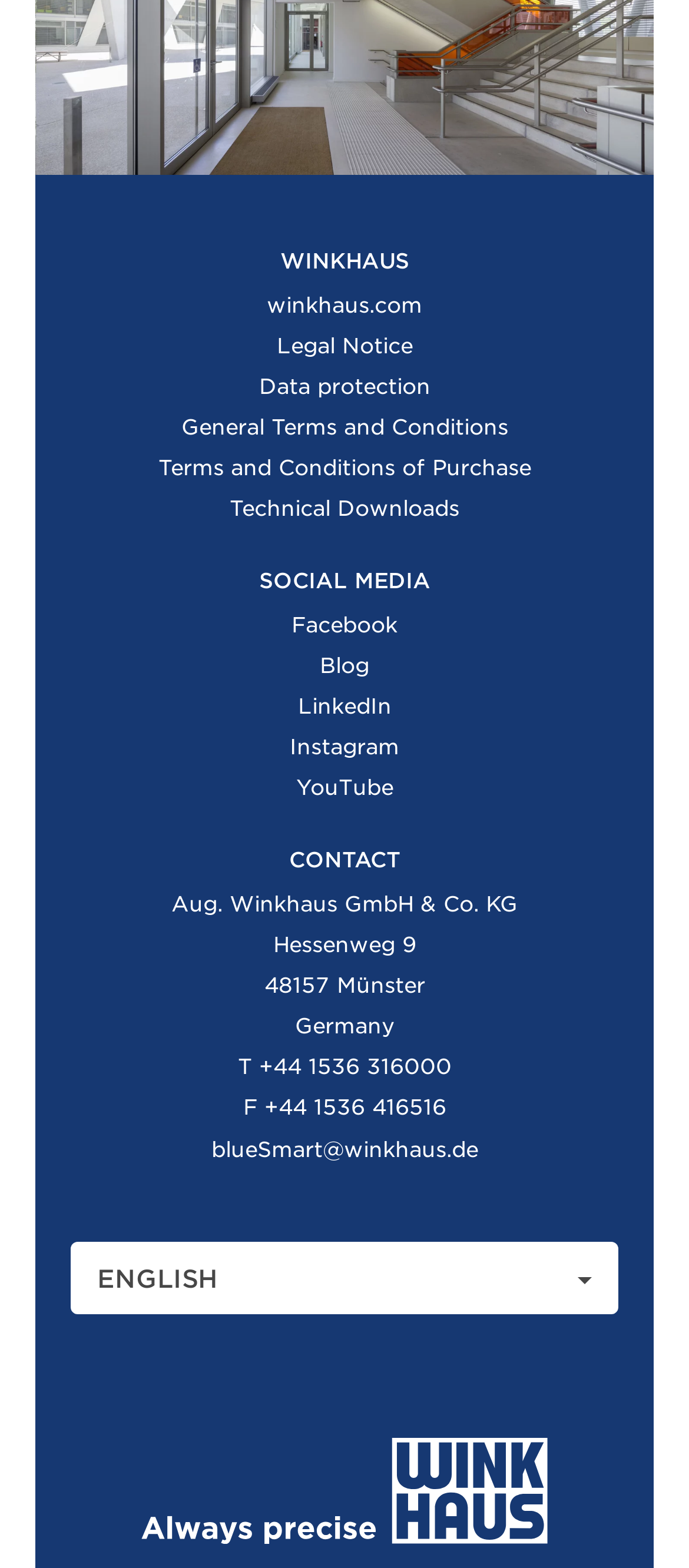Could you specify the bounding box coordinates for the clickable section to complete the following instruction: "switch to english"?

[0.103, 0.791, 0.897, 0.838]